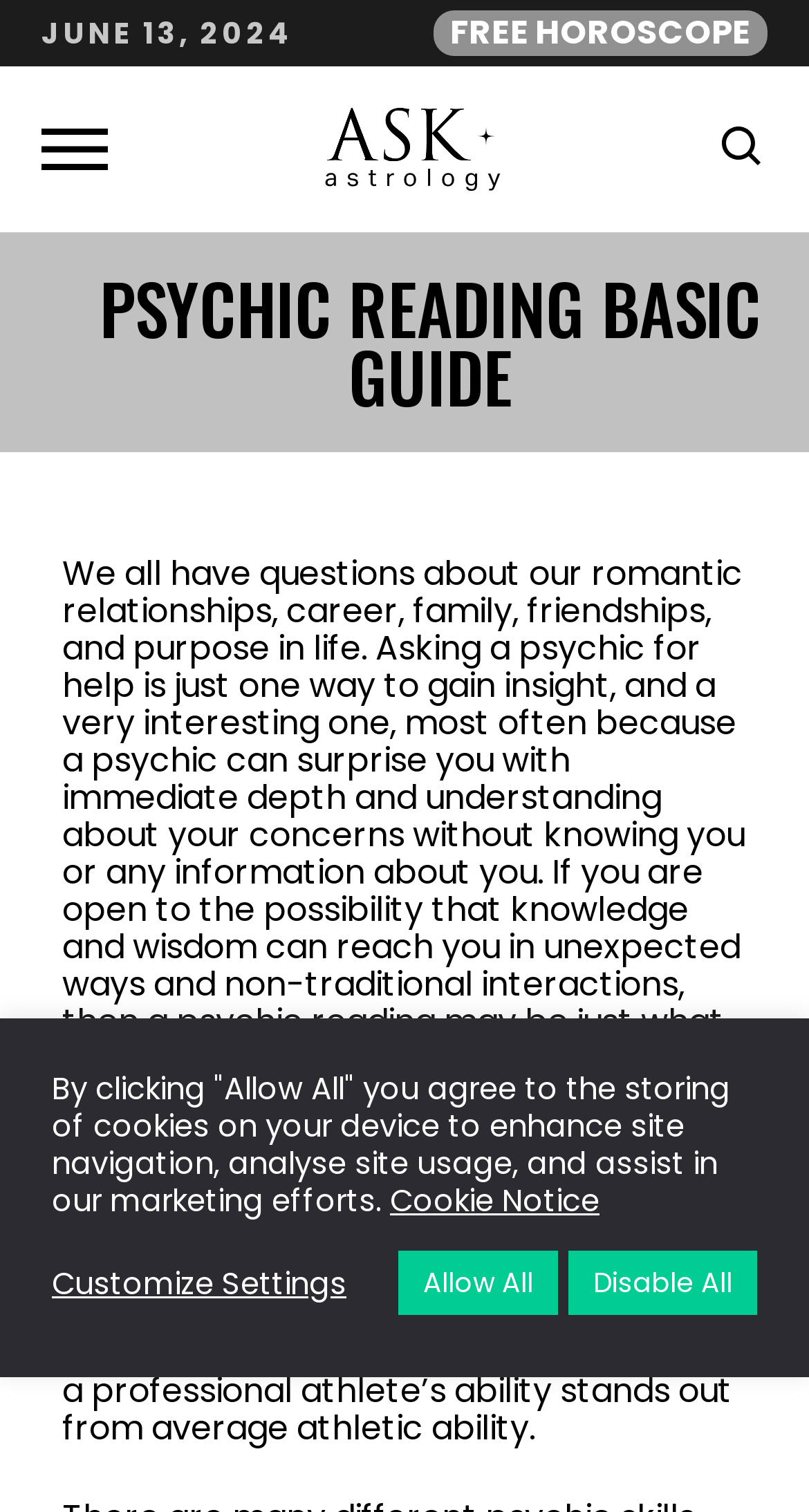Pinpoint the bounding box coordinates of the element to be clicked to execute the instruction: "Click the 'FREE HOROSCOPE' link".

[0.536, 0.007, 0.949, 0.037]